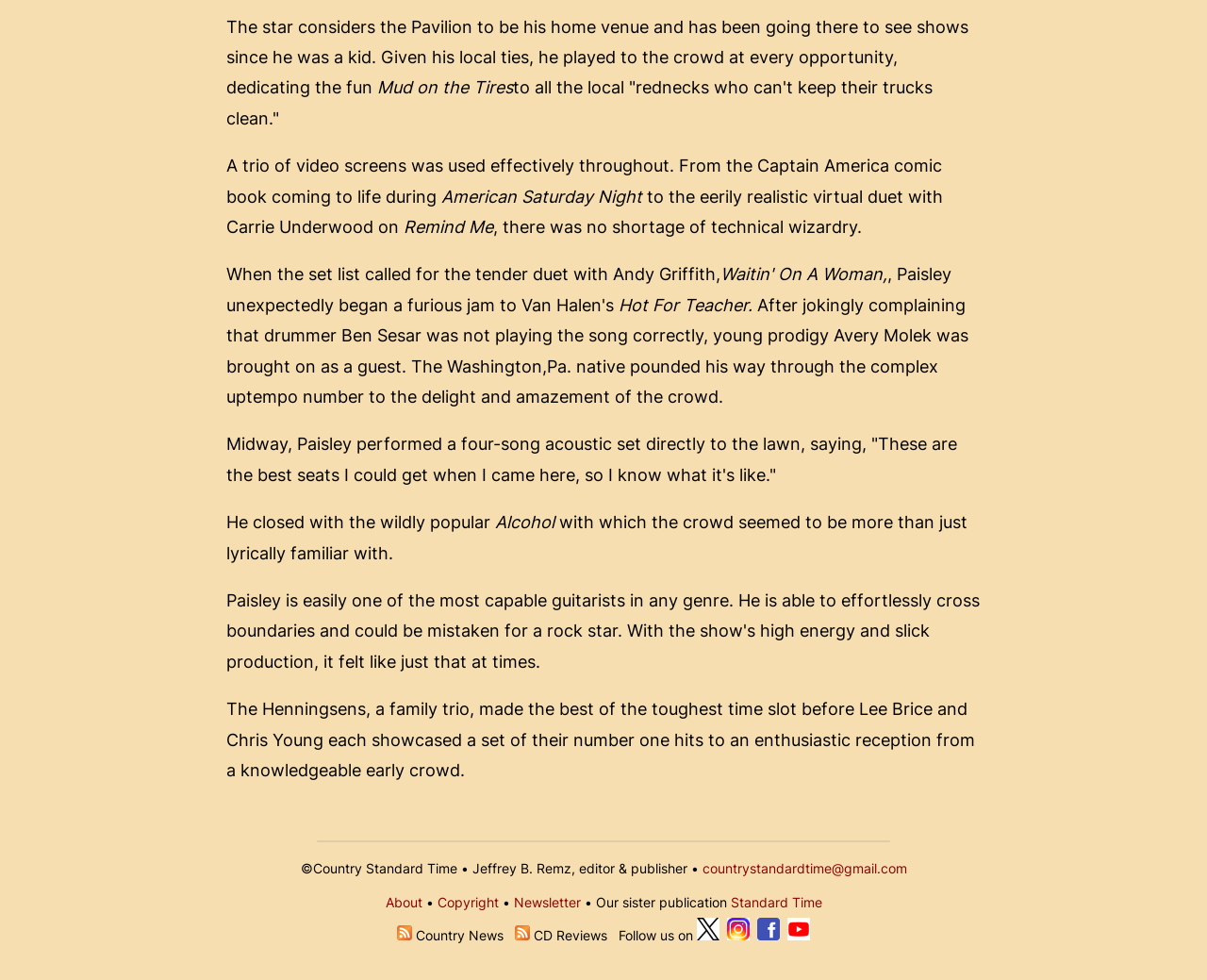Given the element description countrystandardtime@gmail.com, specify the bounding box coordinates of the corresponding UI element in the format (top-left x, top-left y, bottom-right x, bottom-right y). All values must be between 0 and 1.

[0.582, 0.877, 0.751, 0.894]